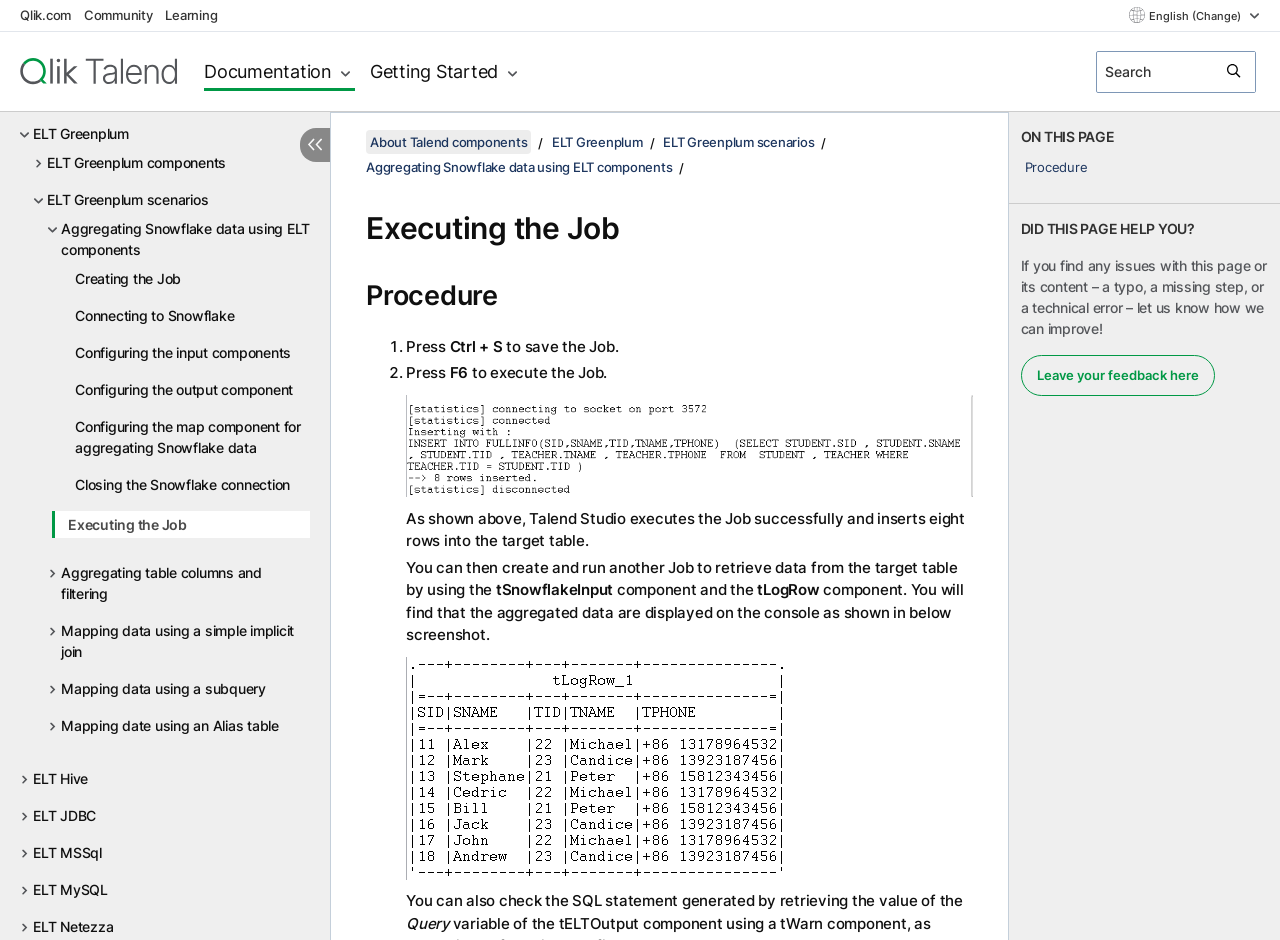Locate the bounding box coordinates of the segment that needs to be clicked to meet this instruction: "Click the 'Procedure' link".

[0.794, 0.164, 0.997, 0.192]